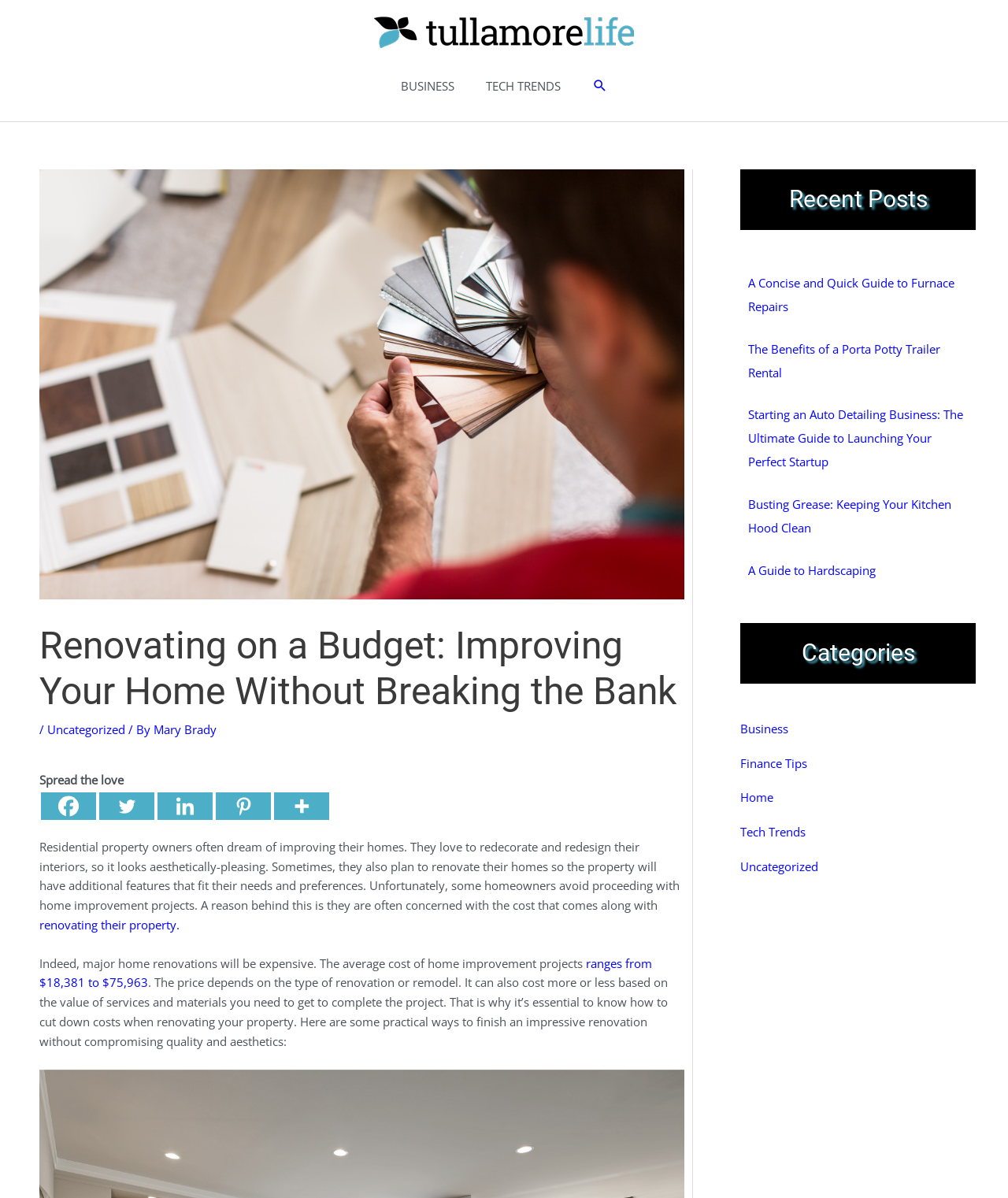What is the website's name?
From the image, respond with a single word or phrase.

Tulla More Life